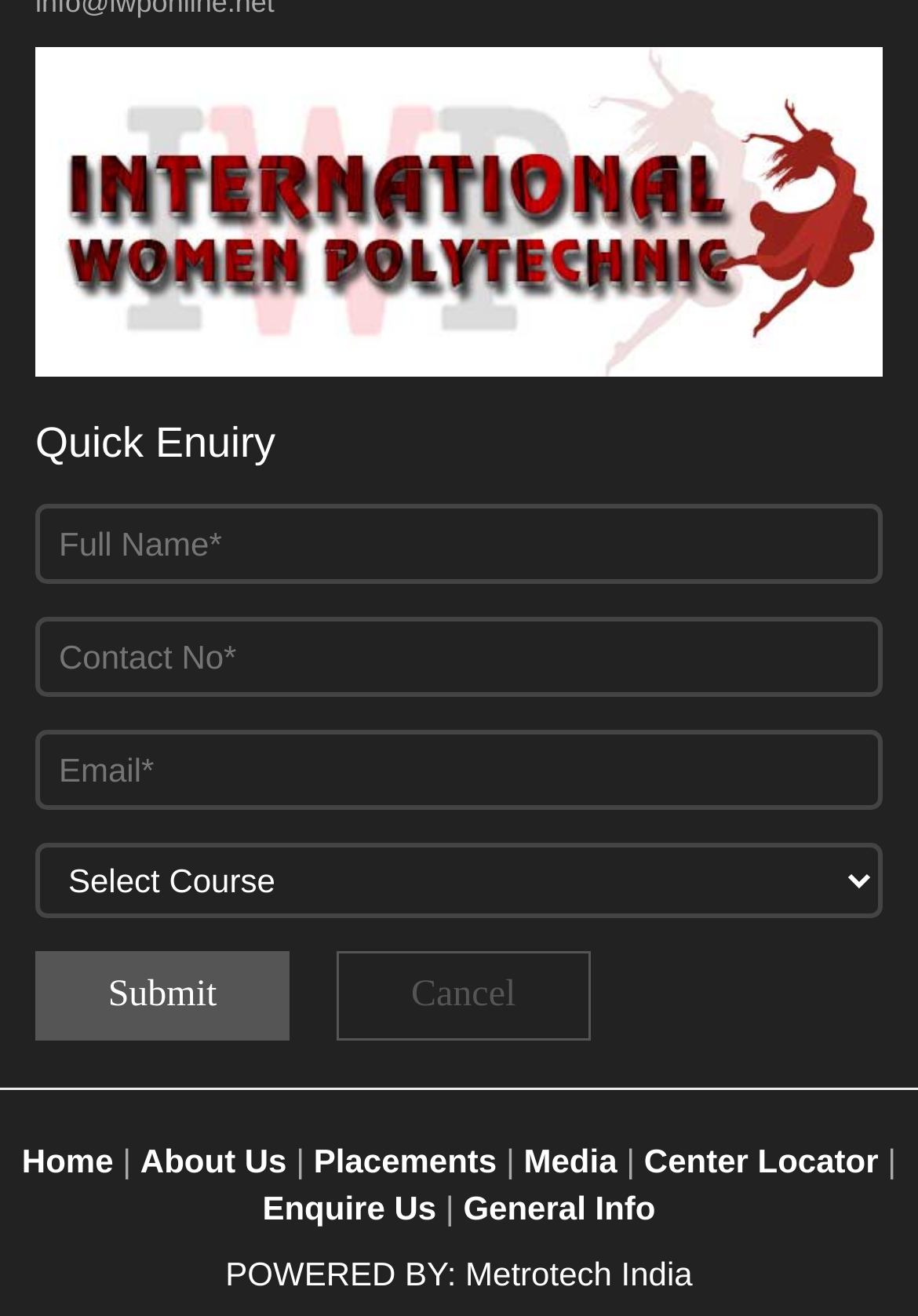Identify the bounding box coordinates for the element that needs to be clicked to fulfill this instruction: "Click the cancel button". Provide the coordinates in the format of four float numbers between 0 and 1: [left, top, right, bottom].

[0.366, 0.722, 0.643, 0.791]